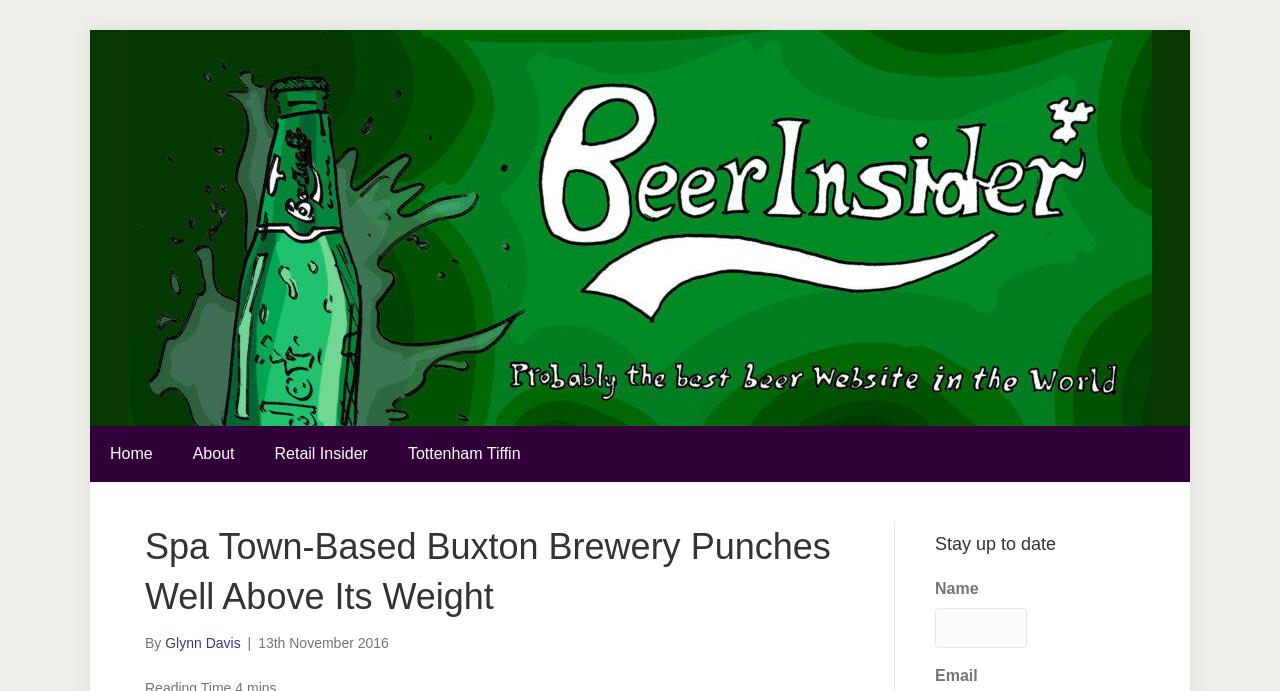Who is the author of the article?
By examining the image, provide a one-word or phrase answer.

Glynn Davis